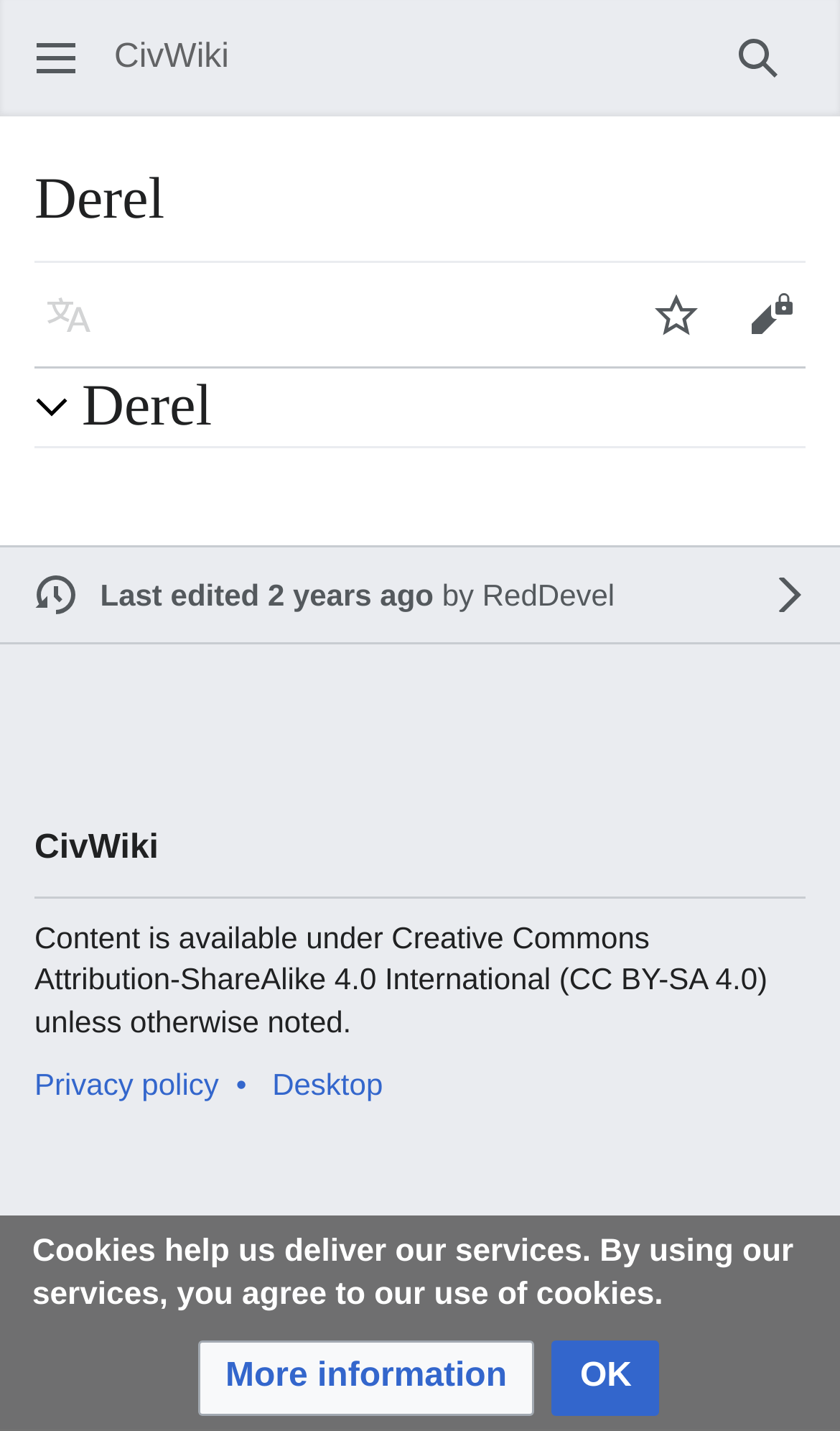Locate the bounding box coordinates of the element you need to click to accomplish the task described by this instruction: "Watch the page".

[0.749, 0.187, 0.862, 0.254]